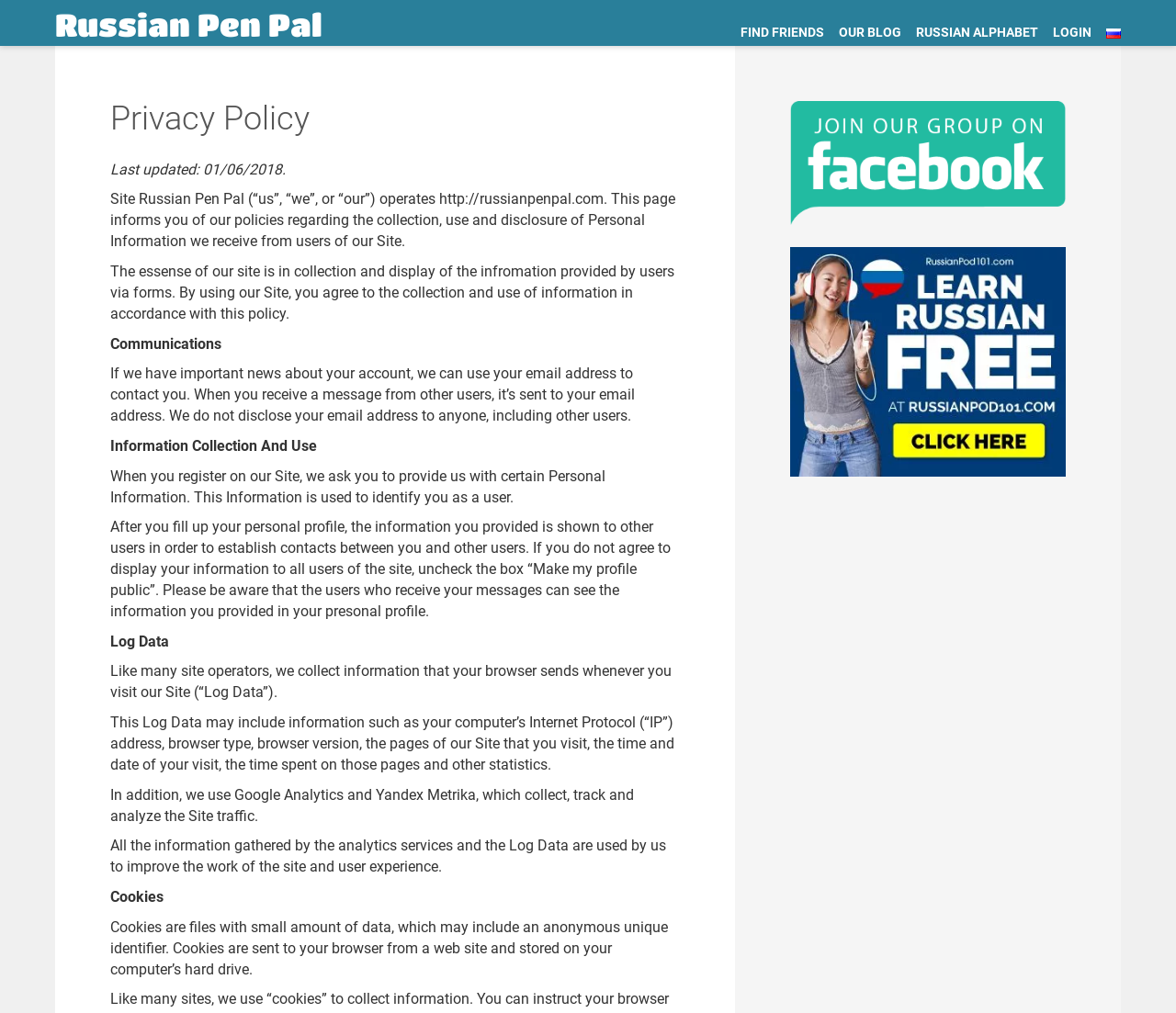Summarize the webpage with a detailed and informative caption.

The webpage is about the privacy policy of Russian Pen Pal, a website that connects users and allows them to share information. At the top of the page, there is a navigation menu with links to "Russian Pen Pal", "FIND FRIENDS", "OUR BLOG", "RUSSIAN ALPHABET", "LOGIN", and "Русский" (Russian). The "Русский" link has a small flag icon next to it.

Below the navigation menu, there is a header section with the title "Privacy Policy" in a large font. Underneath the title, there is a paragraph stating that the website collects and displays information provided by users via forms, and that by using the site, users agree to the collection and use of this information.

The main content of the page is divided into several sections, each with a bold heading. The sections include "Communications", "Information Collection And Use", "Log Data", "Cookies", and others. Each section has a brief description of how the website handles user data and interactions.

On the right side of the page, there are two complementary sections with links to "Join us on Facebook" and "Learn Russian with Free Daily Podcasts", each with a small icon.

Overall, the webpage is a detailed explanation of the website's privacy policy, with clear headings and concise text.